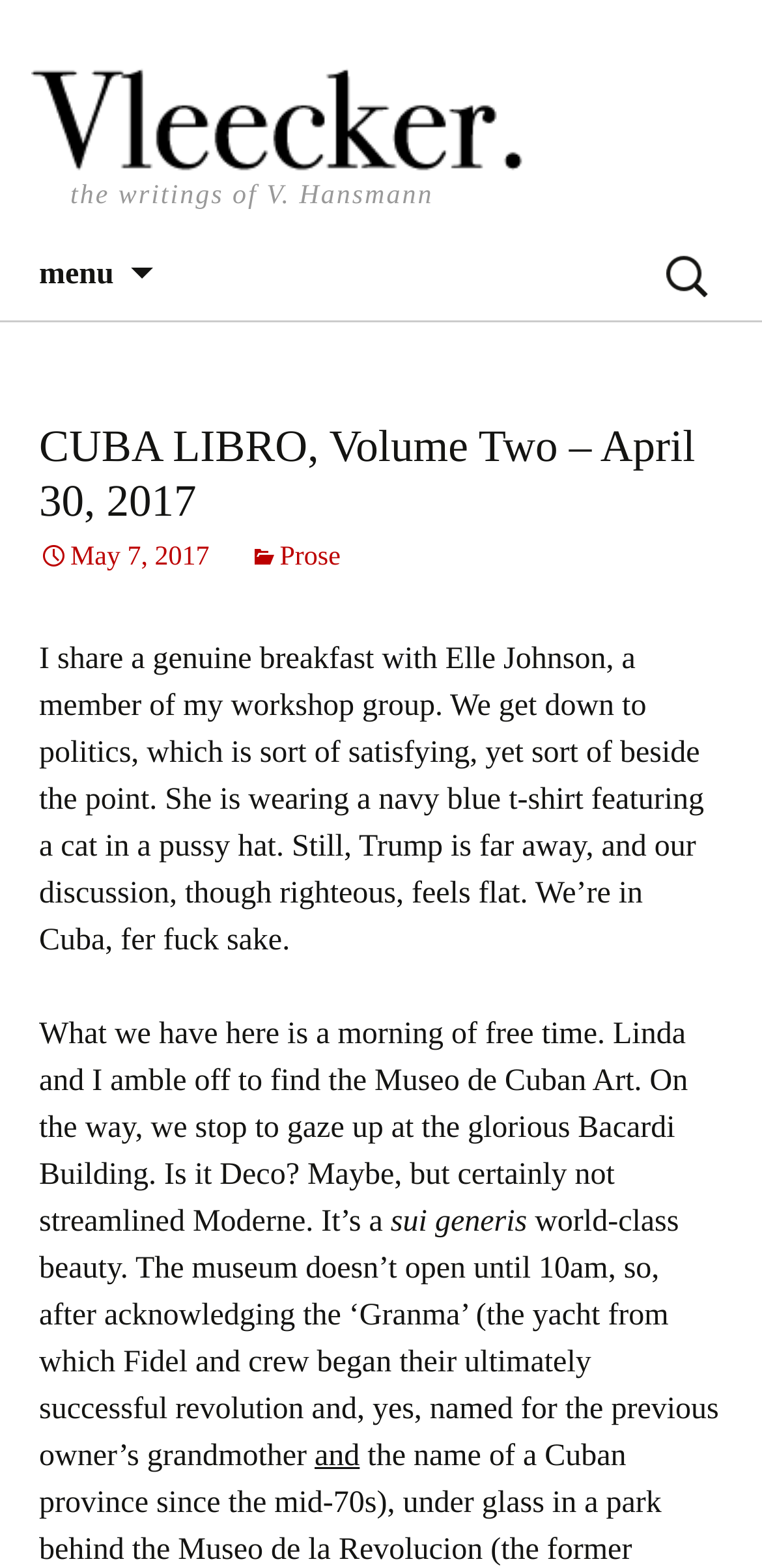Describe the webpage in detail, including text, images, and layout.

This webpage appears to be a personal blog or journal entry. At the top, there is a header section with a link to "the writings of V. Hansmann" accompanied by an image. Below this, there is a menu icon and a "Skip to content" link. On the top right, there is a search bar with a placeholder text "Search for:".

The main content of the page is divided into sections. The first section has a heading "CUBA LIBRO, Volume Two – April 30, 2017" followed by a link to "May 7, 2017" and another link to "Prose". Below this, there is a paragraph of text describing a breakfast meeting with Elle Johnson, discussing politics and her attire. 

The next section begins with a paragraph describing a morning of free time, where the author and Linda visit the Museo de Cuban Art and stop to admire the Bacardi Building. The text continues, describing the building's architecture and the museum's opening hours. The text is interspersed with shorter sentences or phrases, such as "sui generis" and "world-class beauty". Overall, the webpage appears to be a personal reflection or travel journal, with a focus on the author's experiences in Cuba.